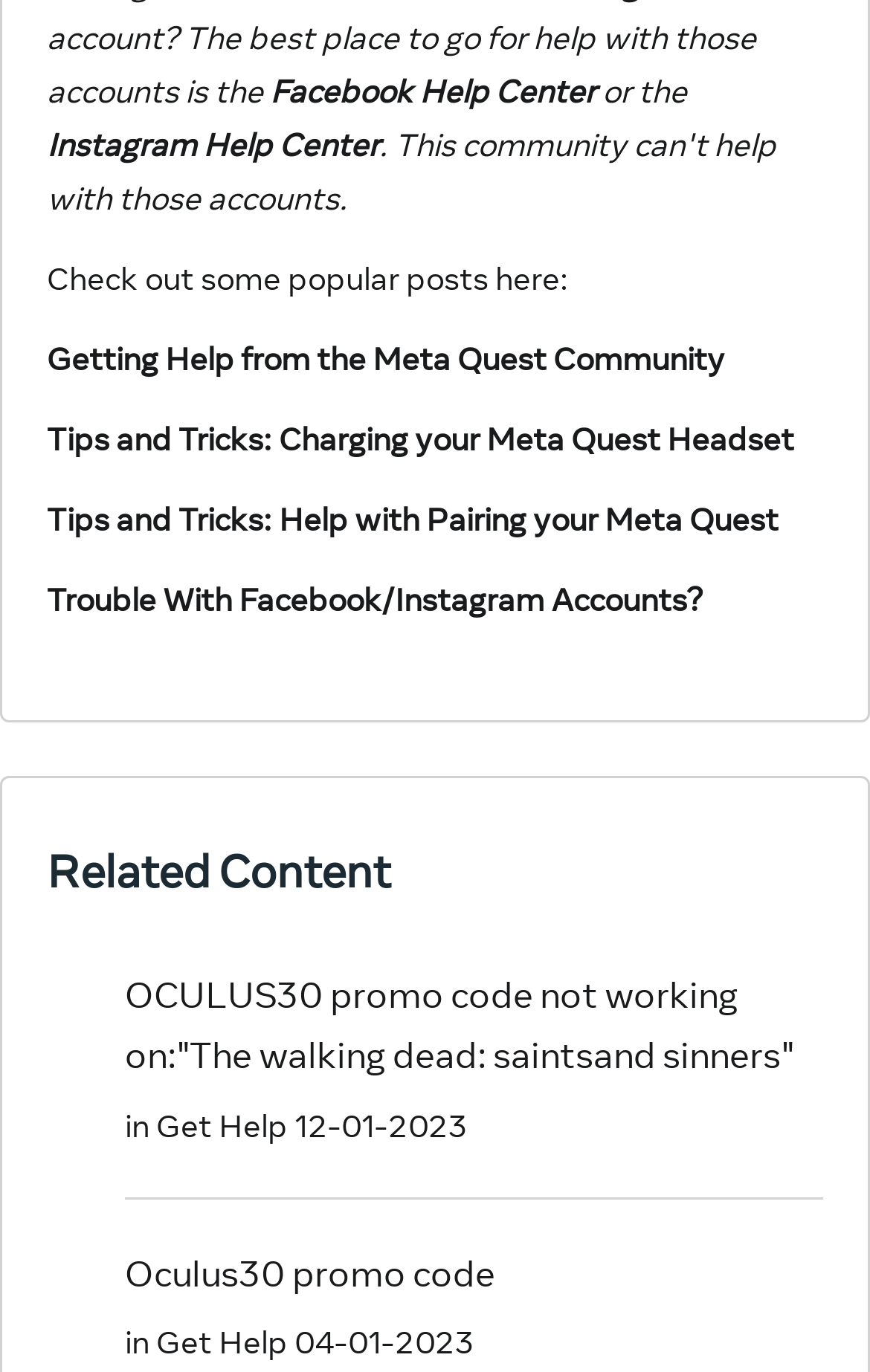Find the bounding box coordinates of the element's region that should be clicked in order to follow the given instruction: "Check out popular posts". The coordinates should consist of four float numbers between 0 and 1, i.e., [left, top, right, bottom].

[0.054, 0.189, 0.654, 0.218]